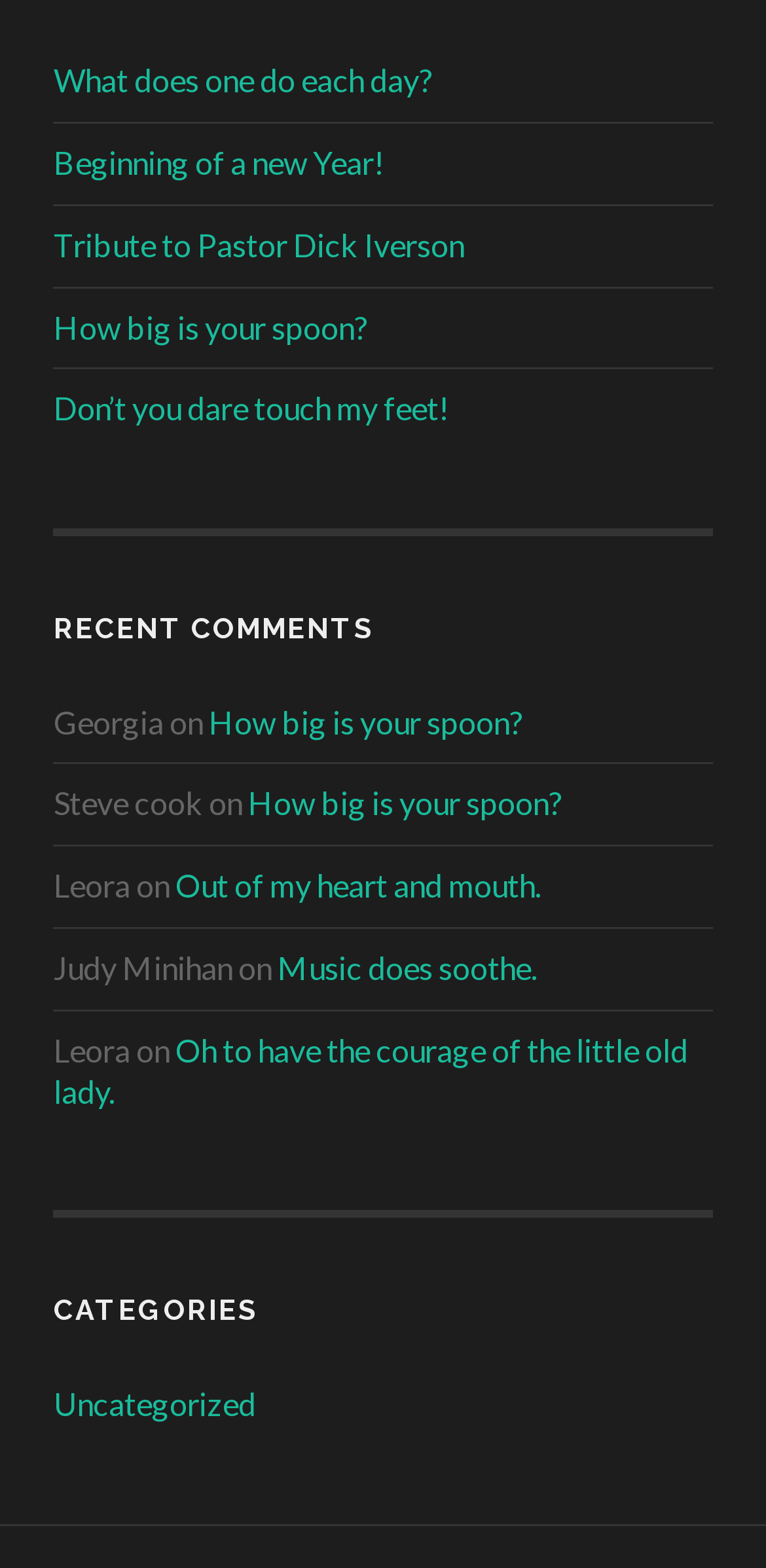How many authors are mentioned in the comments section?
Look at the image and respond with a single word or a short phrase.

4